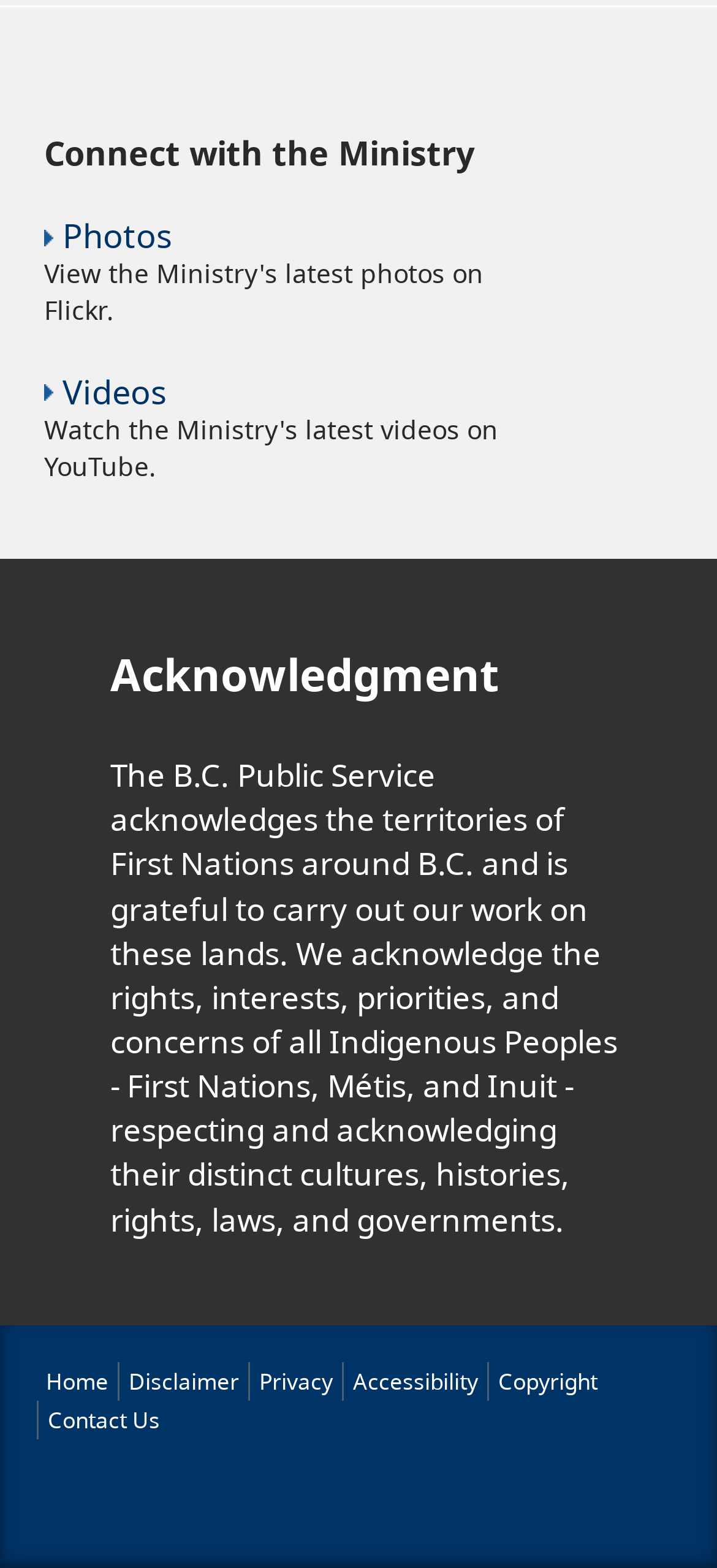Find the bounding box coordinates of the area that needs to be clicked in order to achieve the following instruction: "View photos". The coordinates should be specified as four float numbers between 0 and 1, i.e., [left, top, right, bottom].

[0.087, 0.136, 0.241, 0.164]